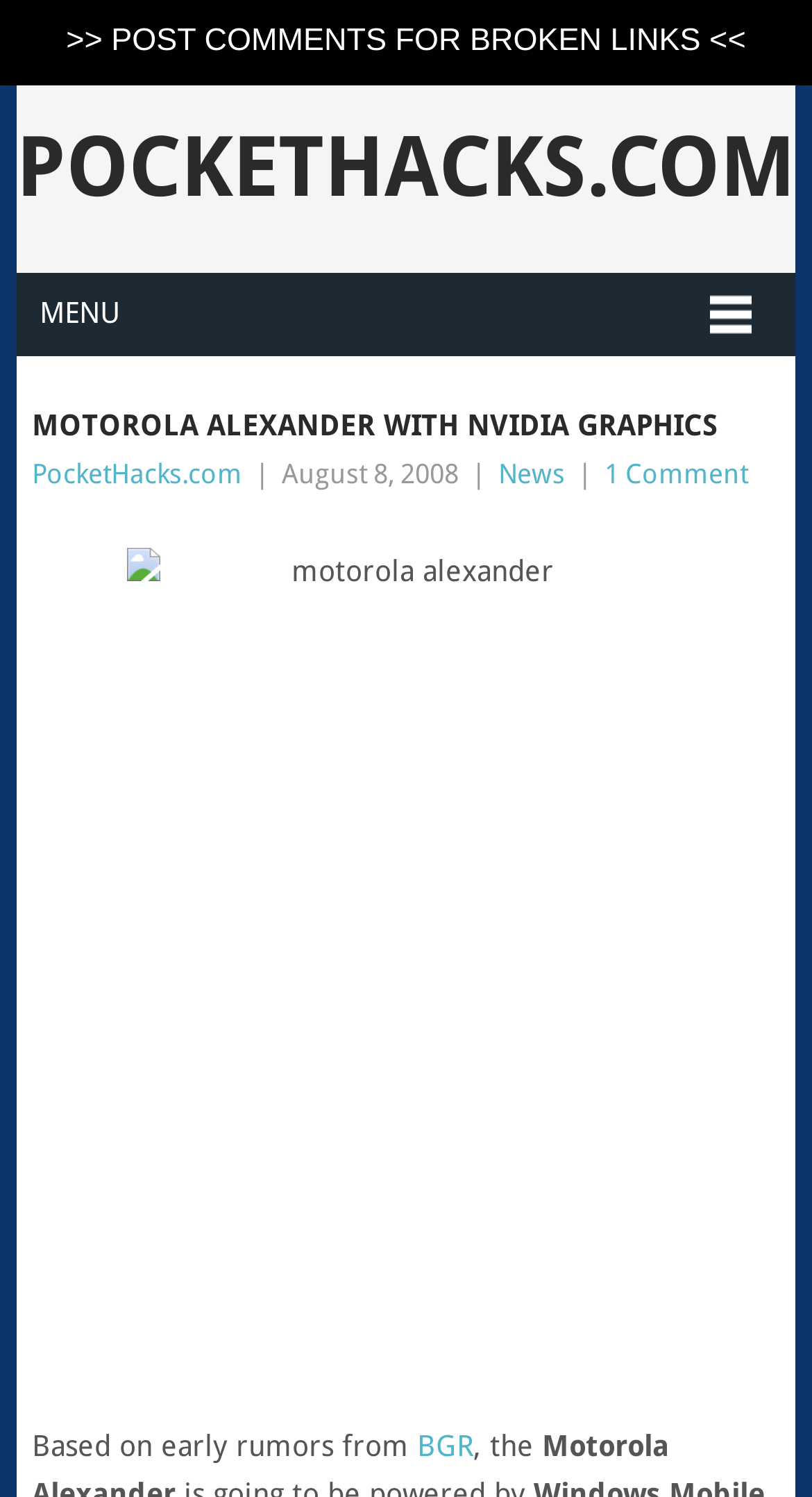Find and generate the main title of the webpage.

MOTOROLA ALEXANDER WITH NVIDIA GRAPHICS